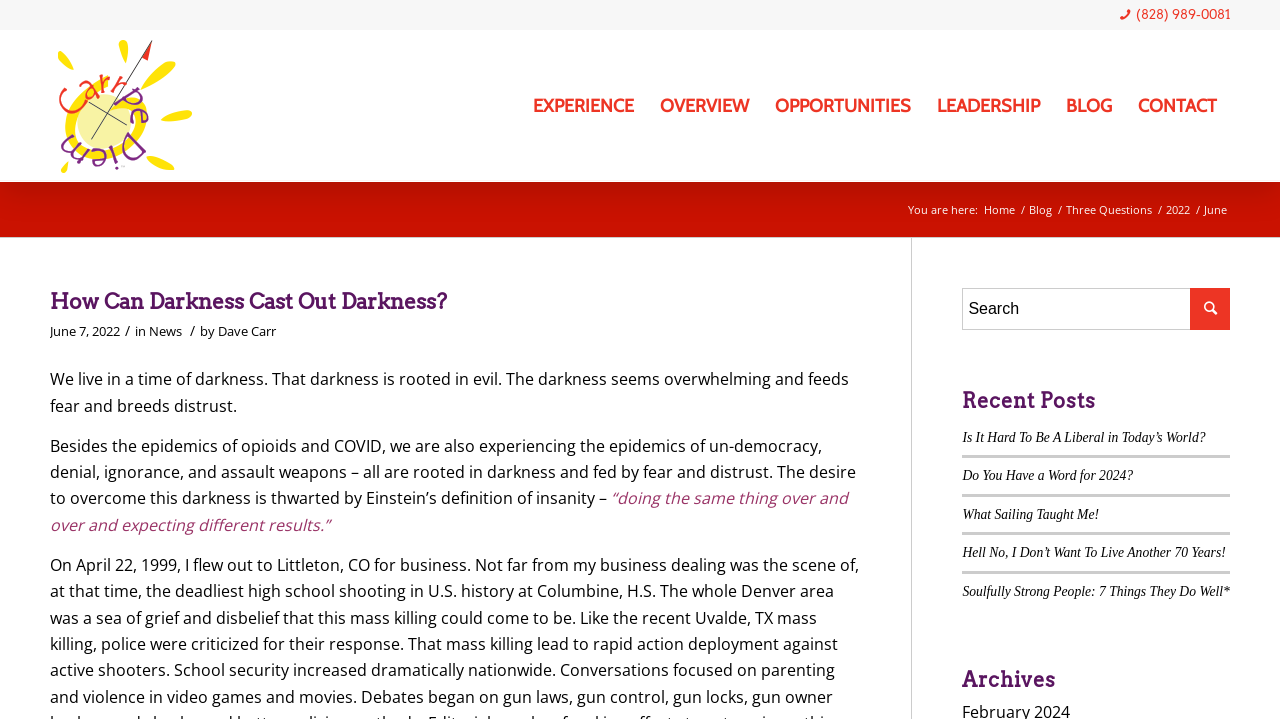Determine the bounding box coordinates of the area to click in order to meet this instruction: "Learn more about Shop Pay".

None